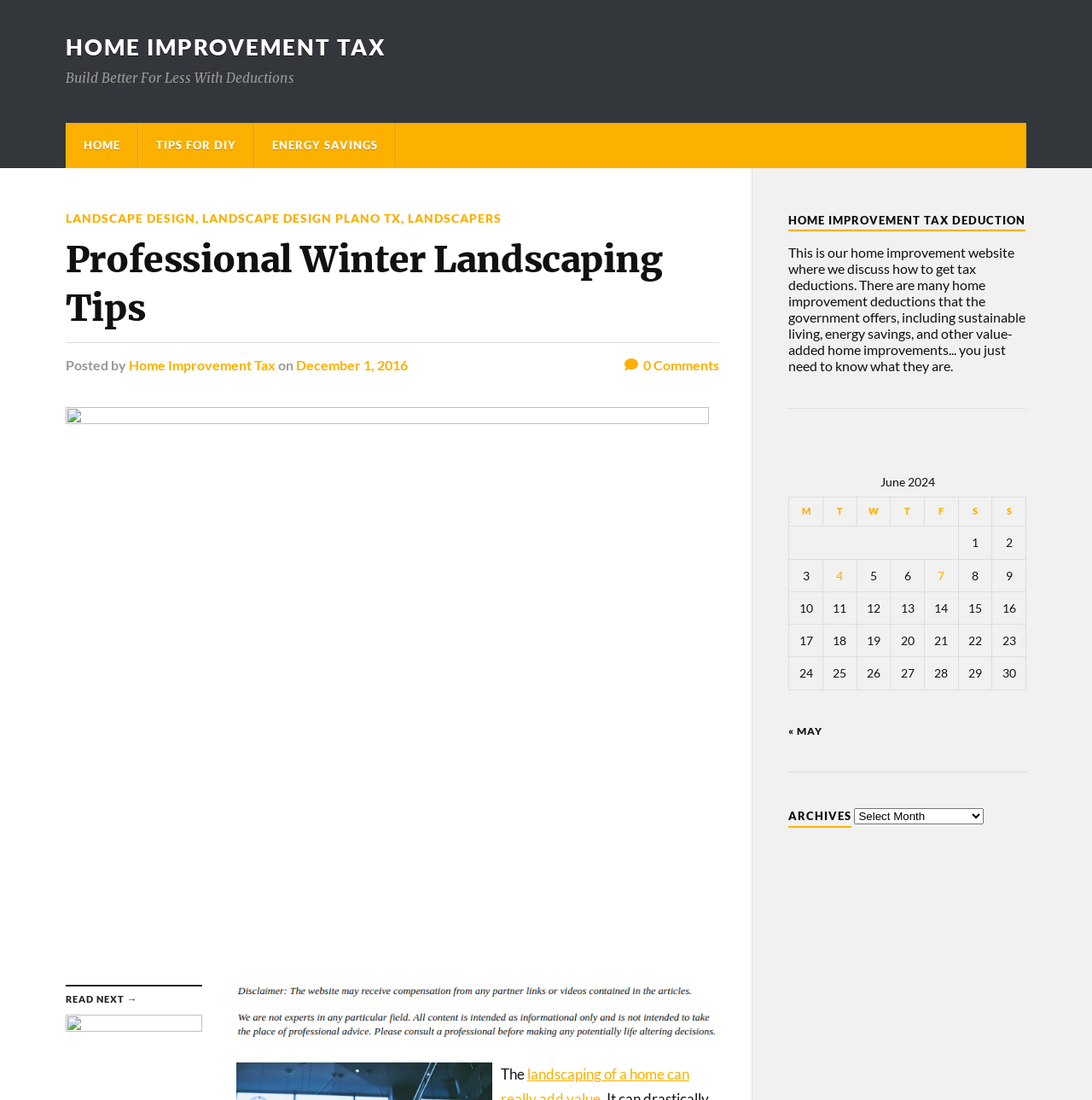Identify and generate the primary title of the webpage.

Professional Winter Landscaping Tips